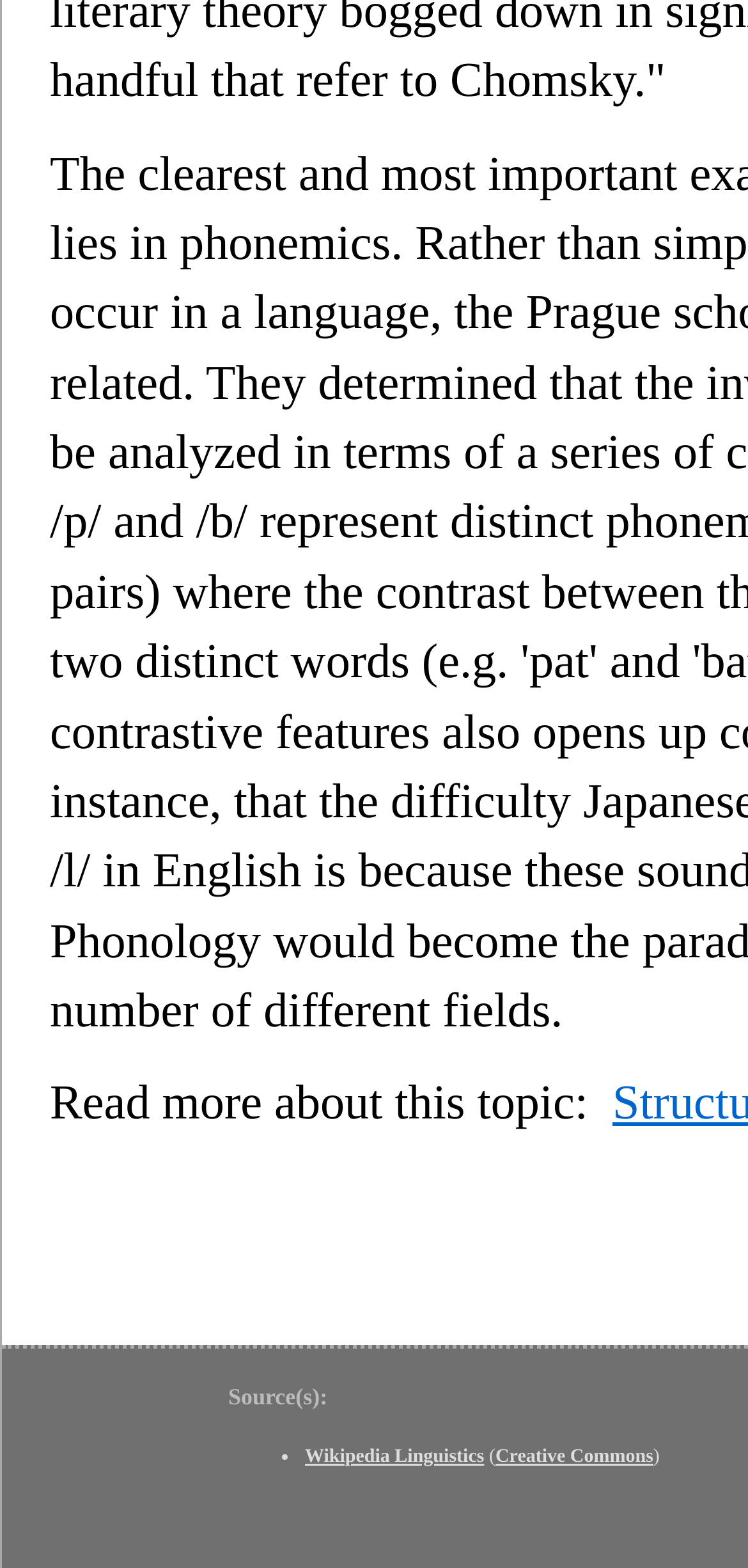What is the license of the content?
Please use the visual content to give a single word or phrase answer.

Creative Commons